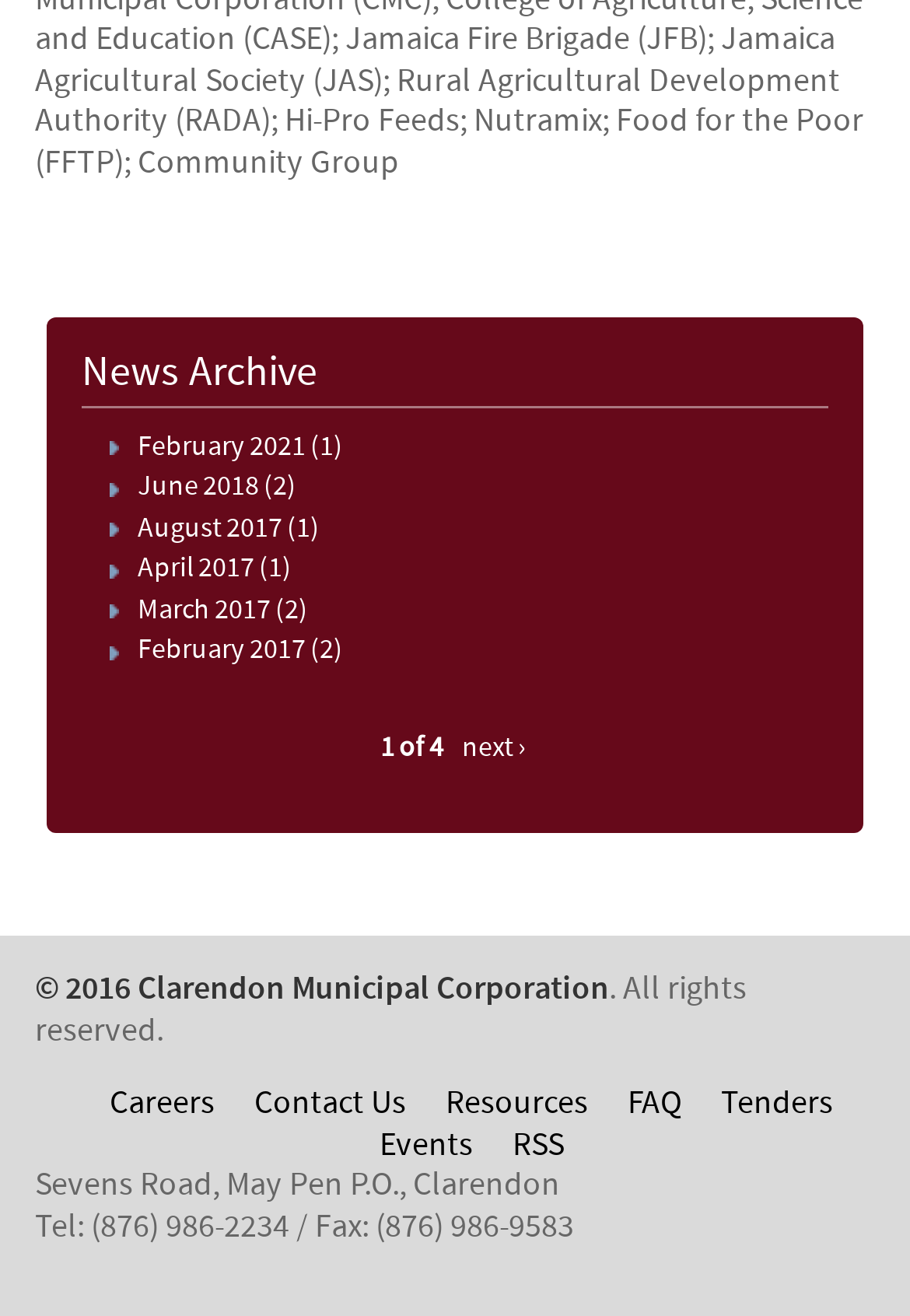Respond to the following question using a concise word or phrase: 
How many links are there in the news archive section?

7